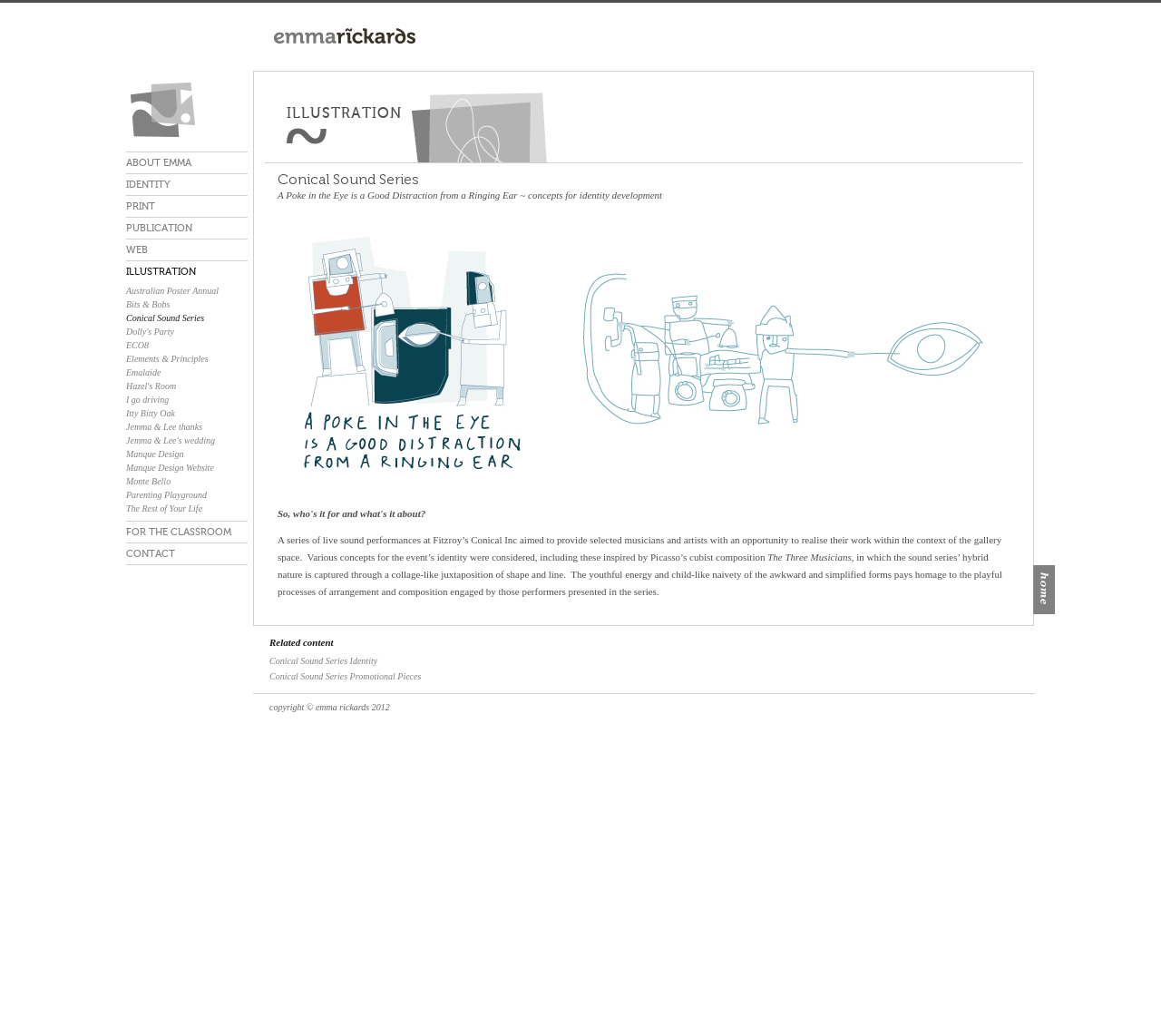What is the name of the event or project described on this page?
Look at the image and provide a short answer using one word or a phrase.

Conical Sound Series